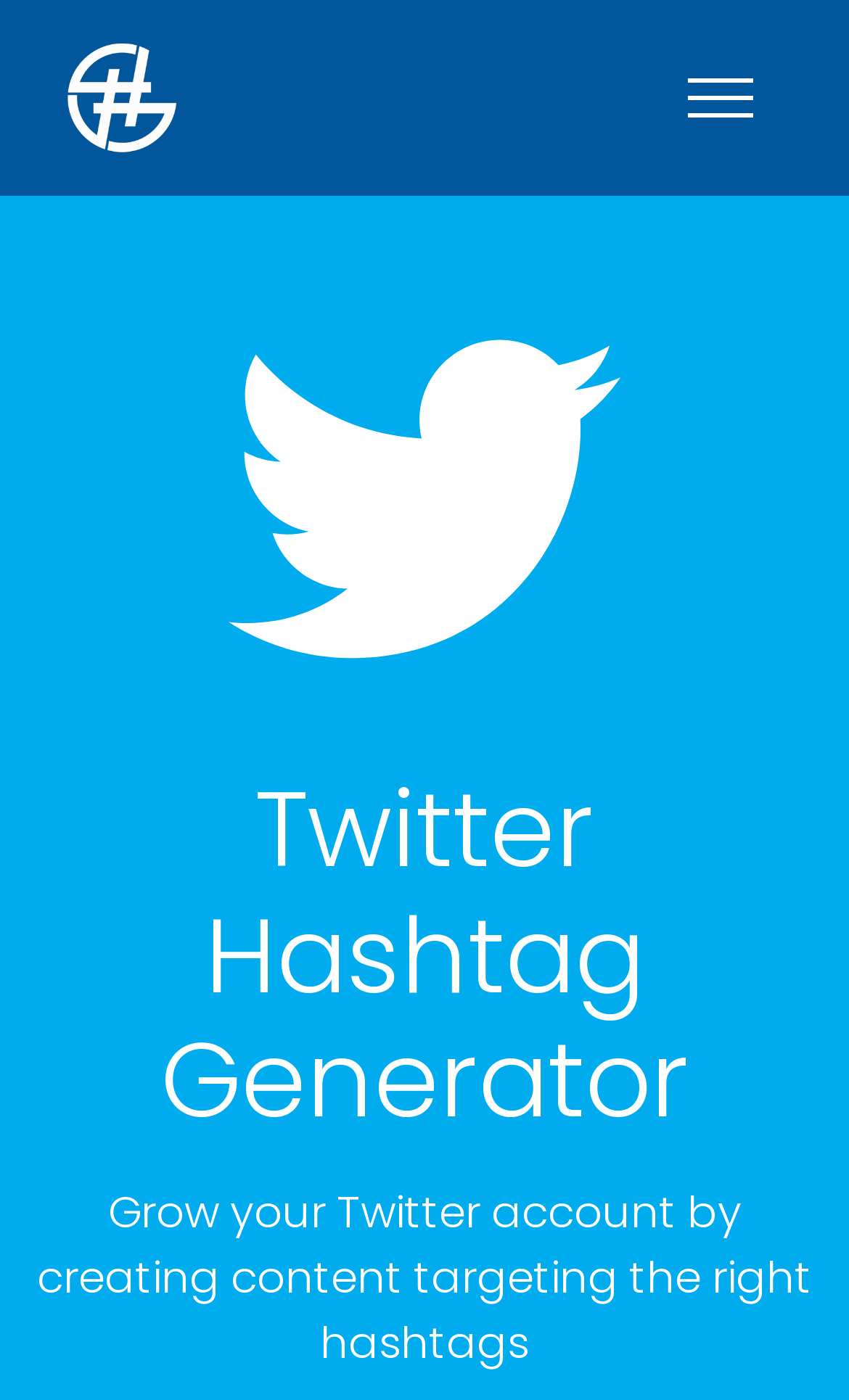What is the topic of the content on this webpage?
Answer briefly with a single word or phrase based on the image.

Twitter hashtags